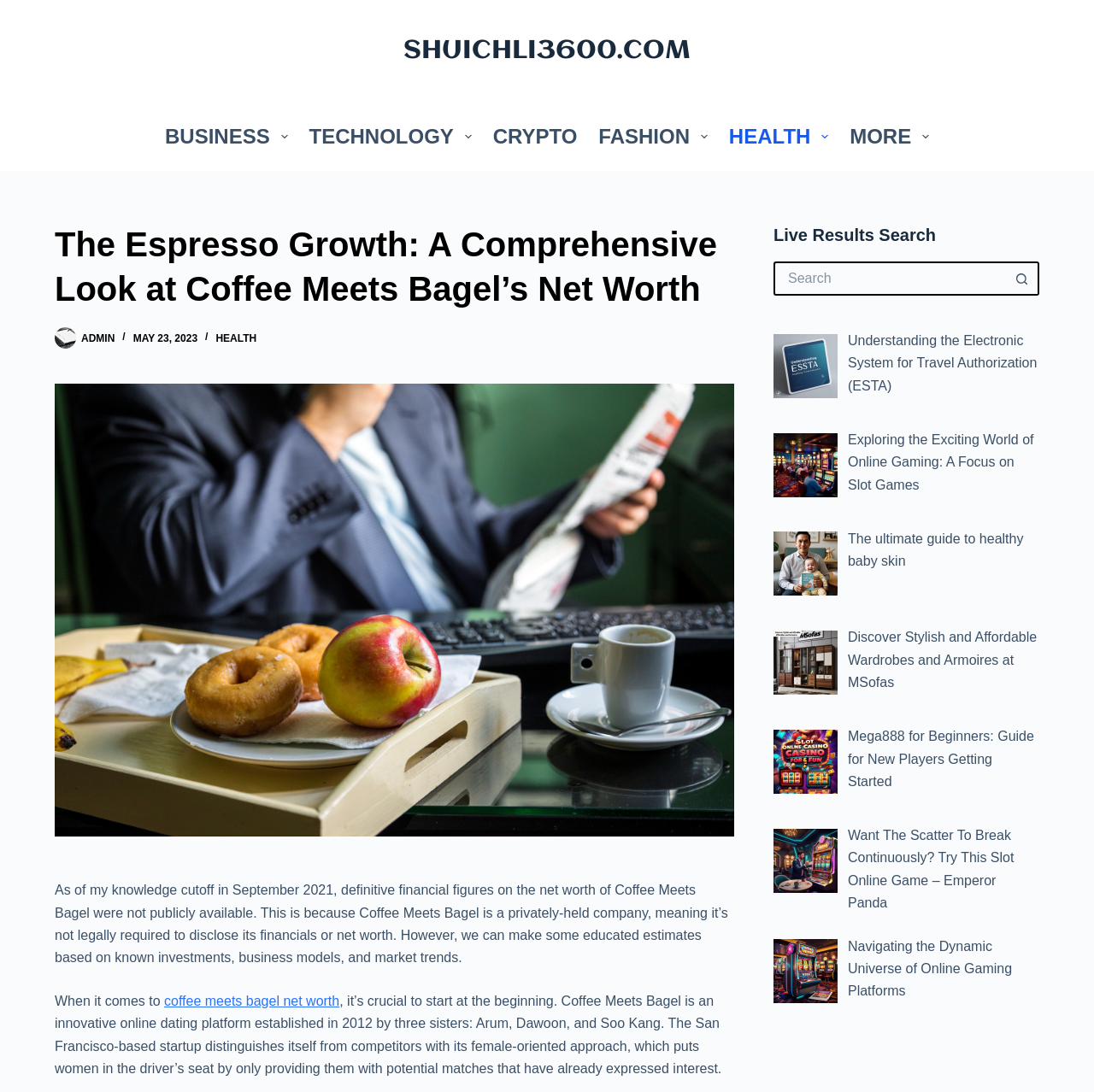What is the name of the online dating platform discussed in the article?
Please answer the question as detailed as possible based on the image.

The article discusses the net worth of Coffee Meets Bagel, an online dating platform established in 2012 by three sisters. The platform is mentioned in the first paragraph of the article.